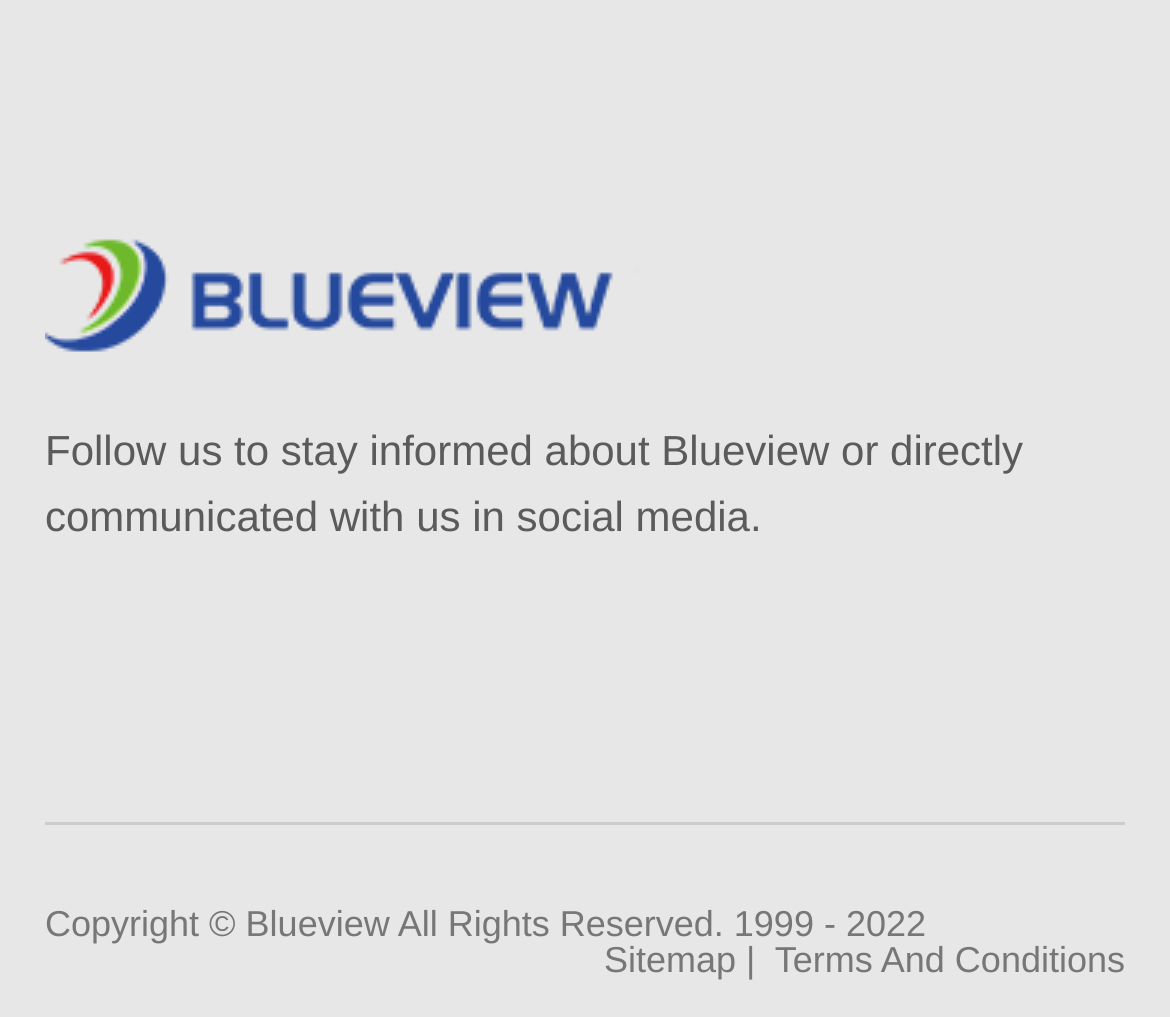Provide the bounding box coordinates of the HTML element described by the text: "Terms And Conditions". The coordinates should be in the format [left, top, right, bottom] with values between 0 and 1.

[0.662, 0.924, 0.962, 0.966]